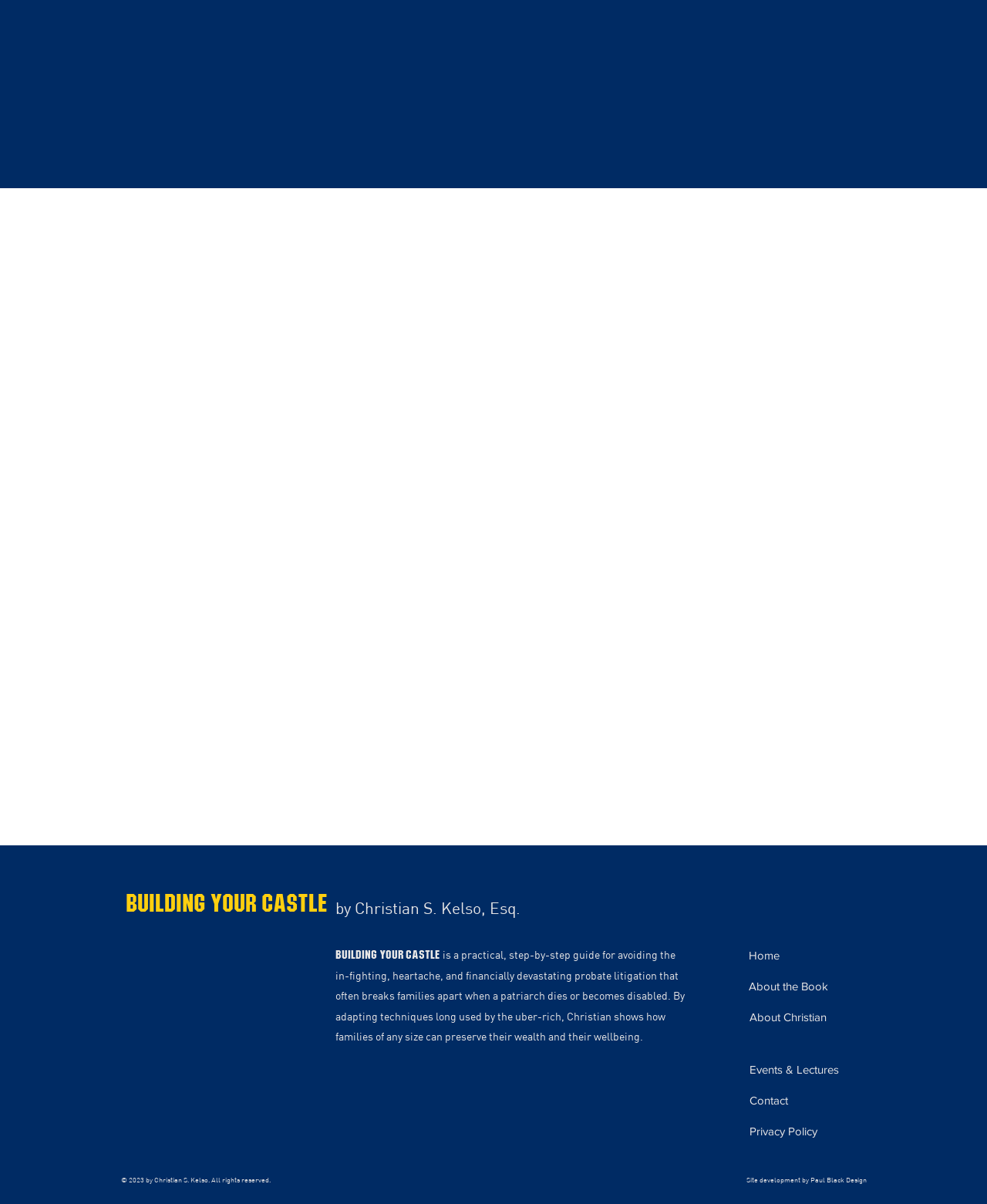Find the bounding box coordinates of the element I should click to carry out the following instruction: "Visit the author's homepage".

[0.759, 0.832, 0.838, 0.857]